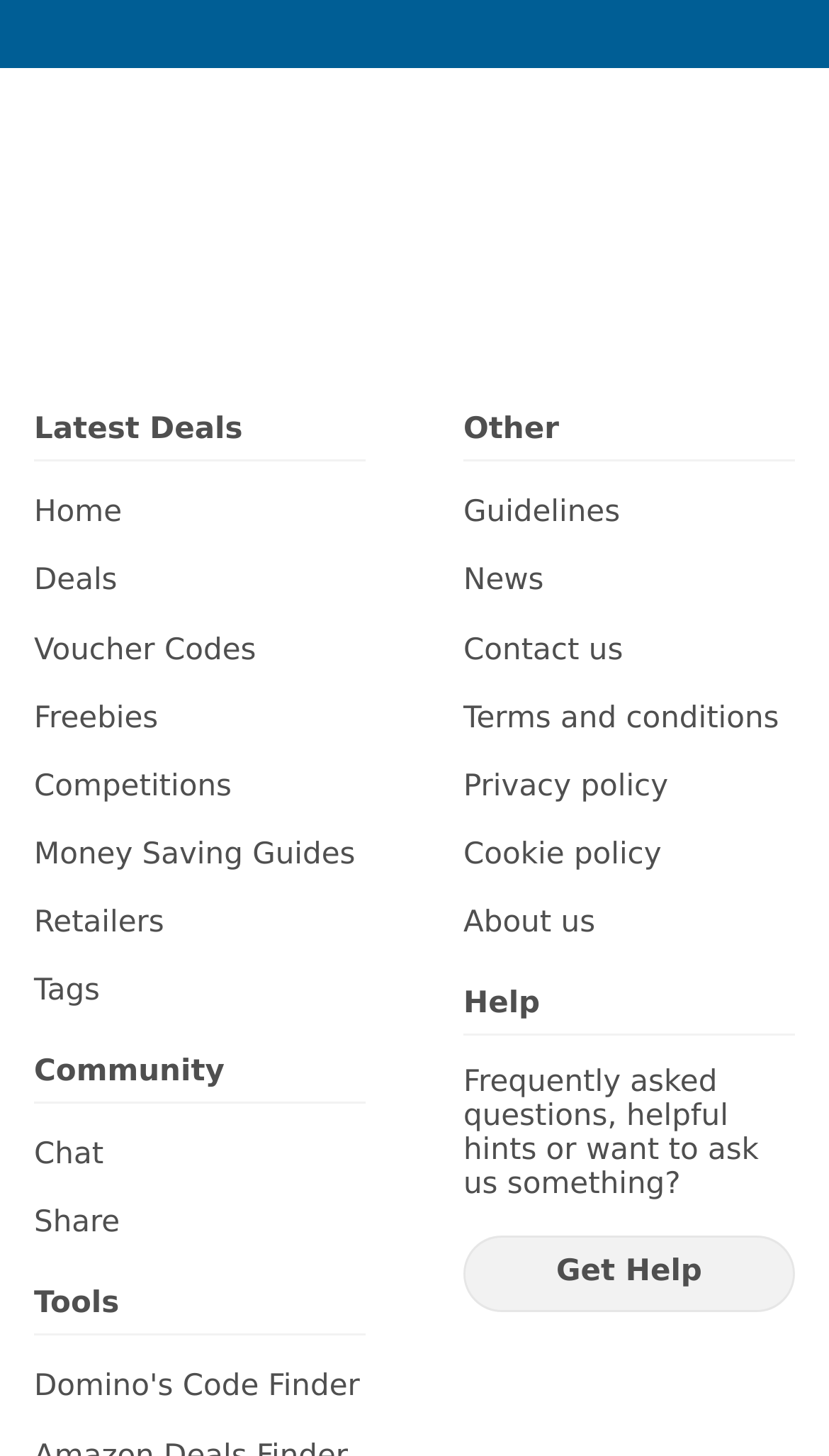What is the section title above 'Chat'?
Using the visual information, reply with a single word or short phrase.

Community